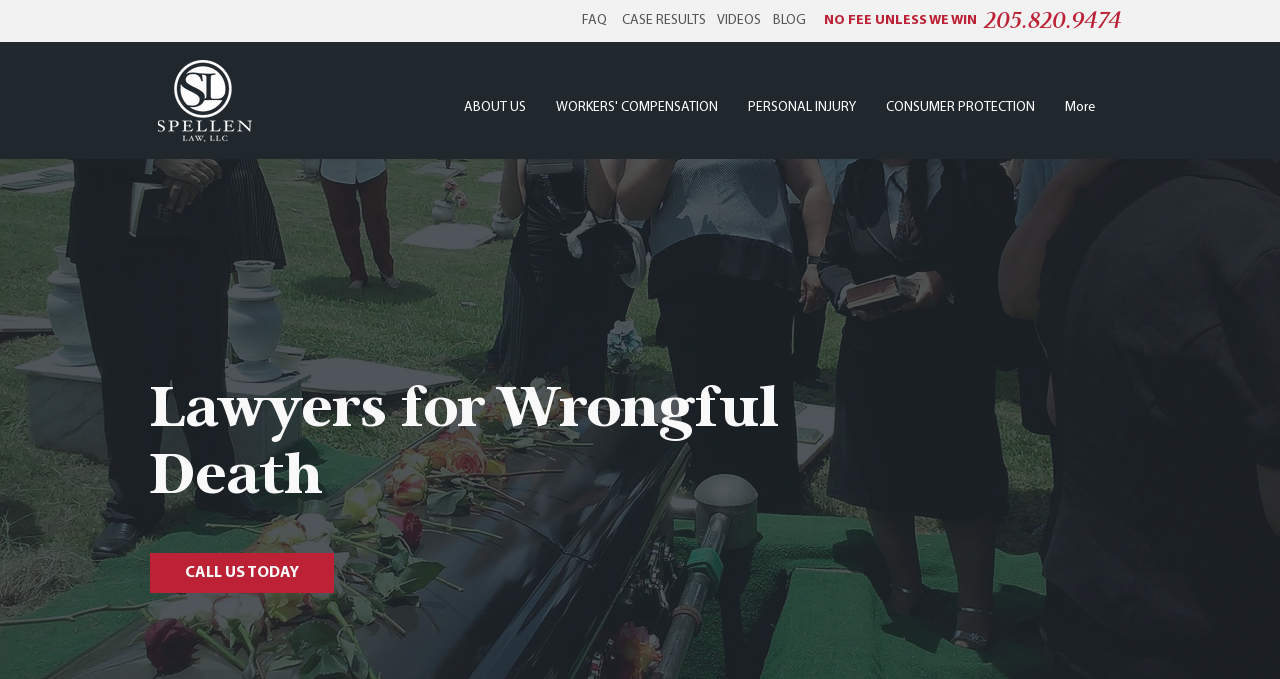Can you specify the bounding box coordinates of the area that needs to be clicked to fulfill the following instruction: "Learn about personal injury"?

[0.573, 0.122, 0.68, 0.196]